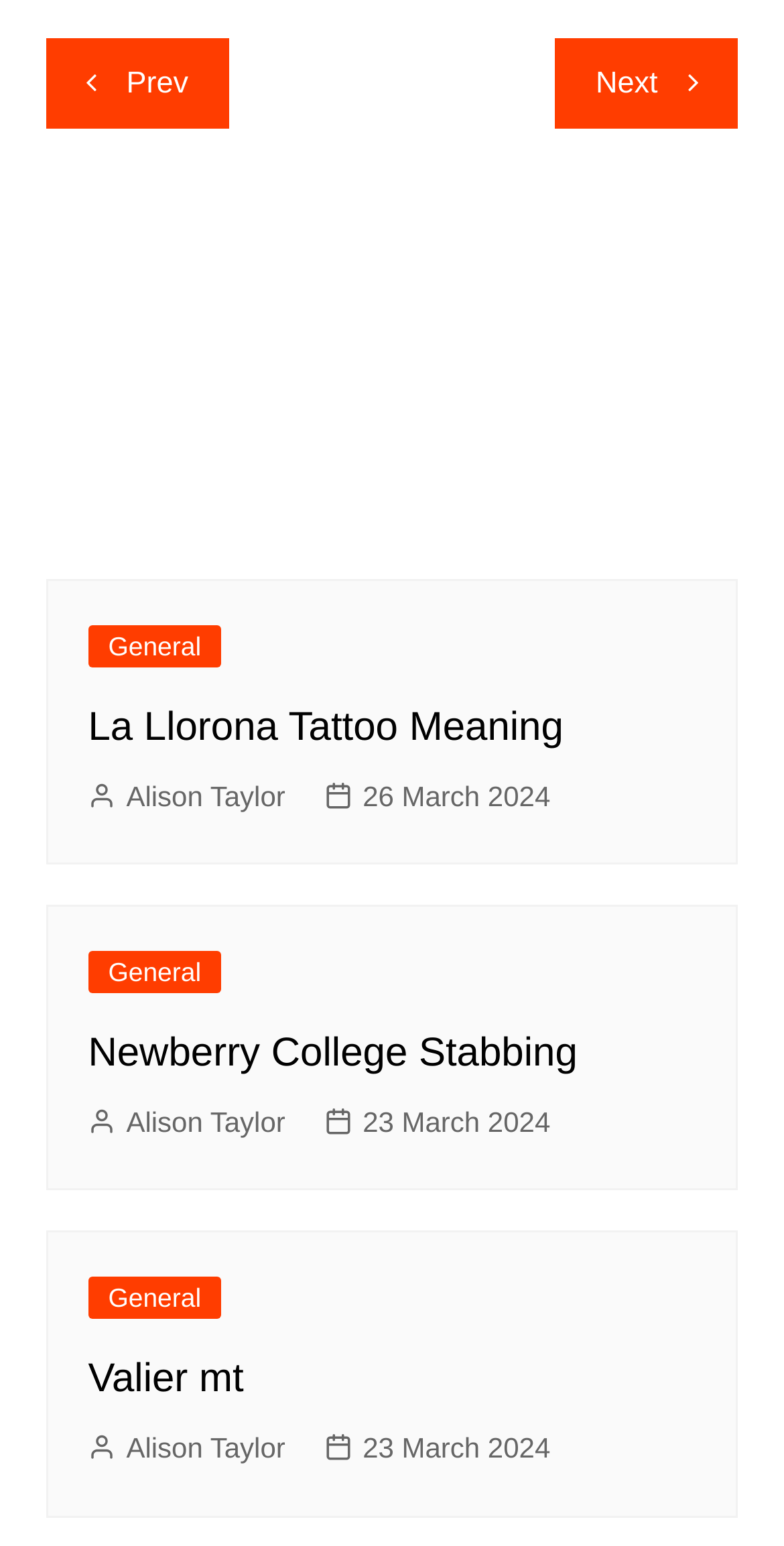Locate the bounding box for the described UI element: "Alison Taylor". Ensure the coordinates are four float numbers between 0 and 1, formatted as [left, top, right, bottom].

[0.112, 0.711, 0.364, 0.74]